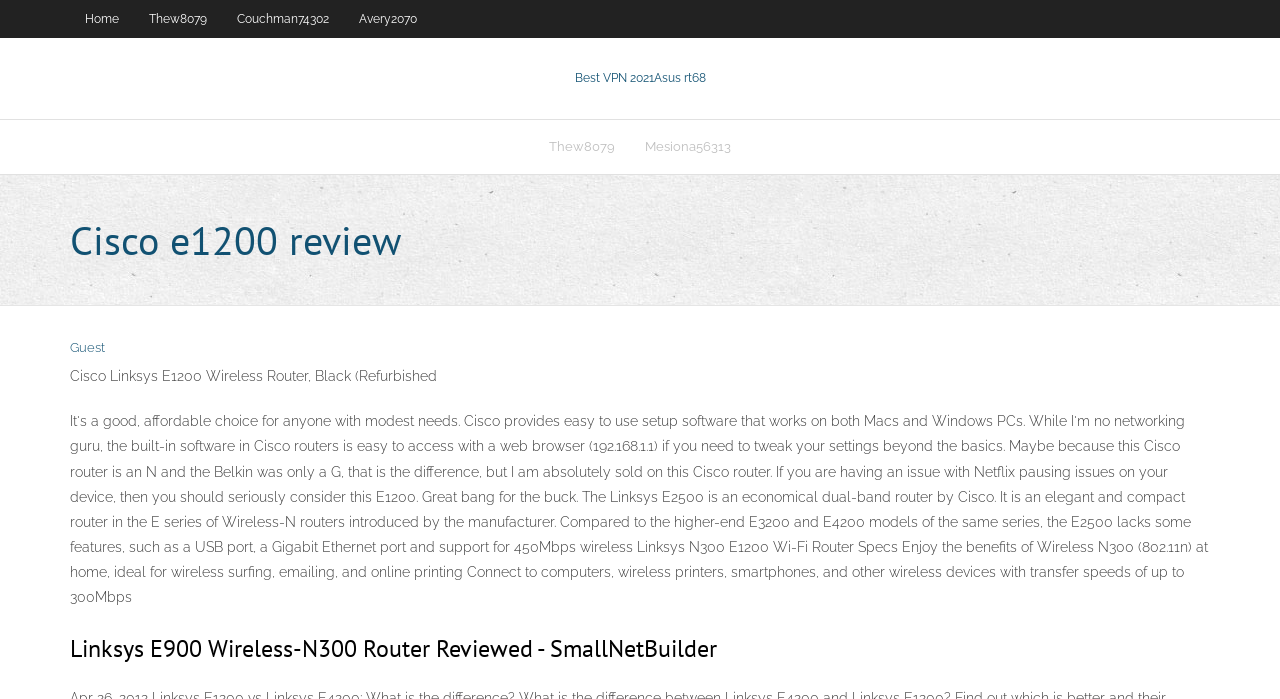Locate the bounding box coordinates of the clickable area needed to fulfill the instruction: "read about Best VPN 2021".

[0.449, 0.101, 0.551, 0.121]